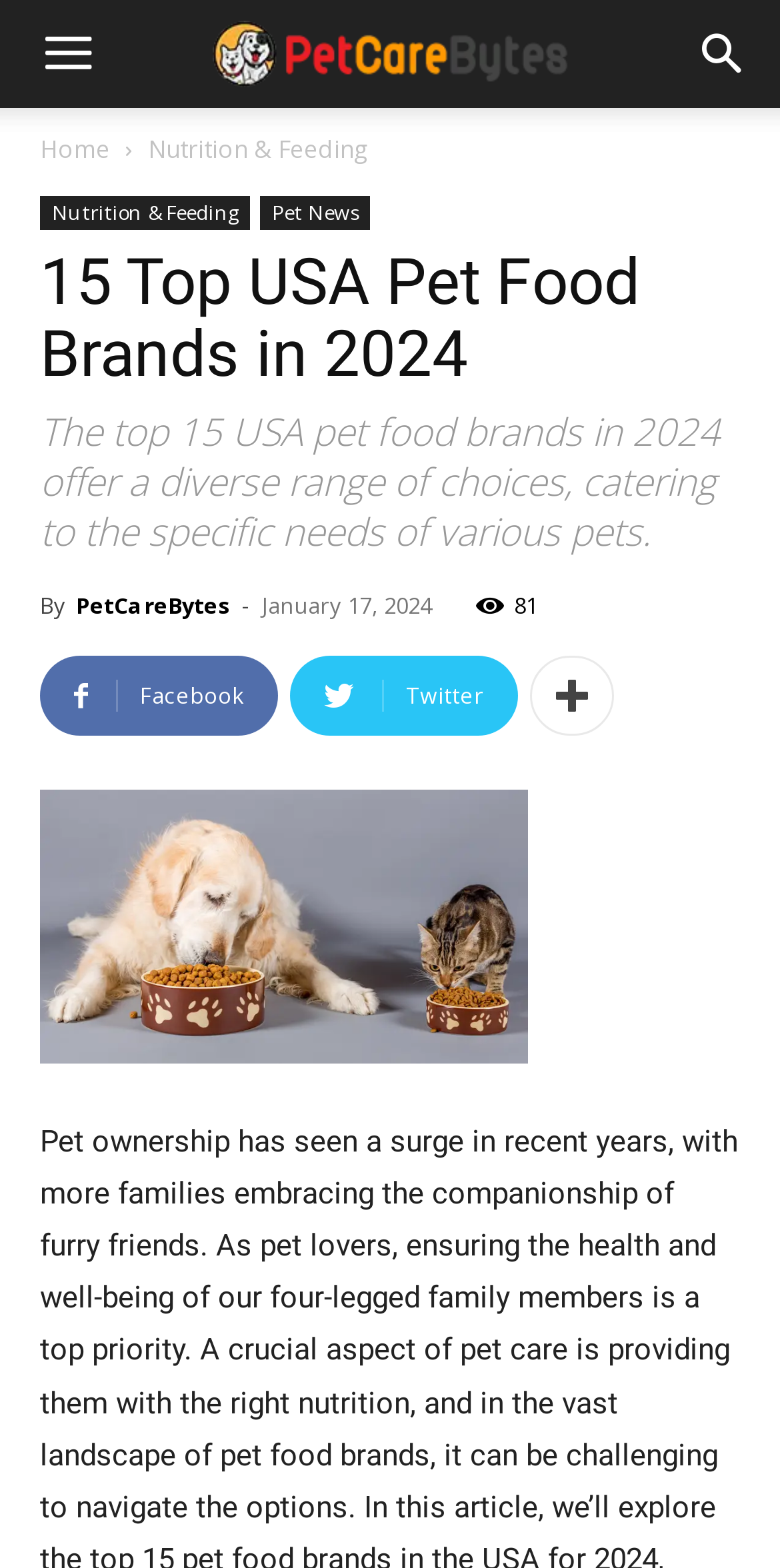What is the name of the website?
Provide a detailed and extensive answer to the question.

I determined the name of the website by looking at the image element with the text 'Pet Care Bytes' which is likely the logo of the website.